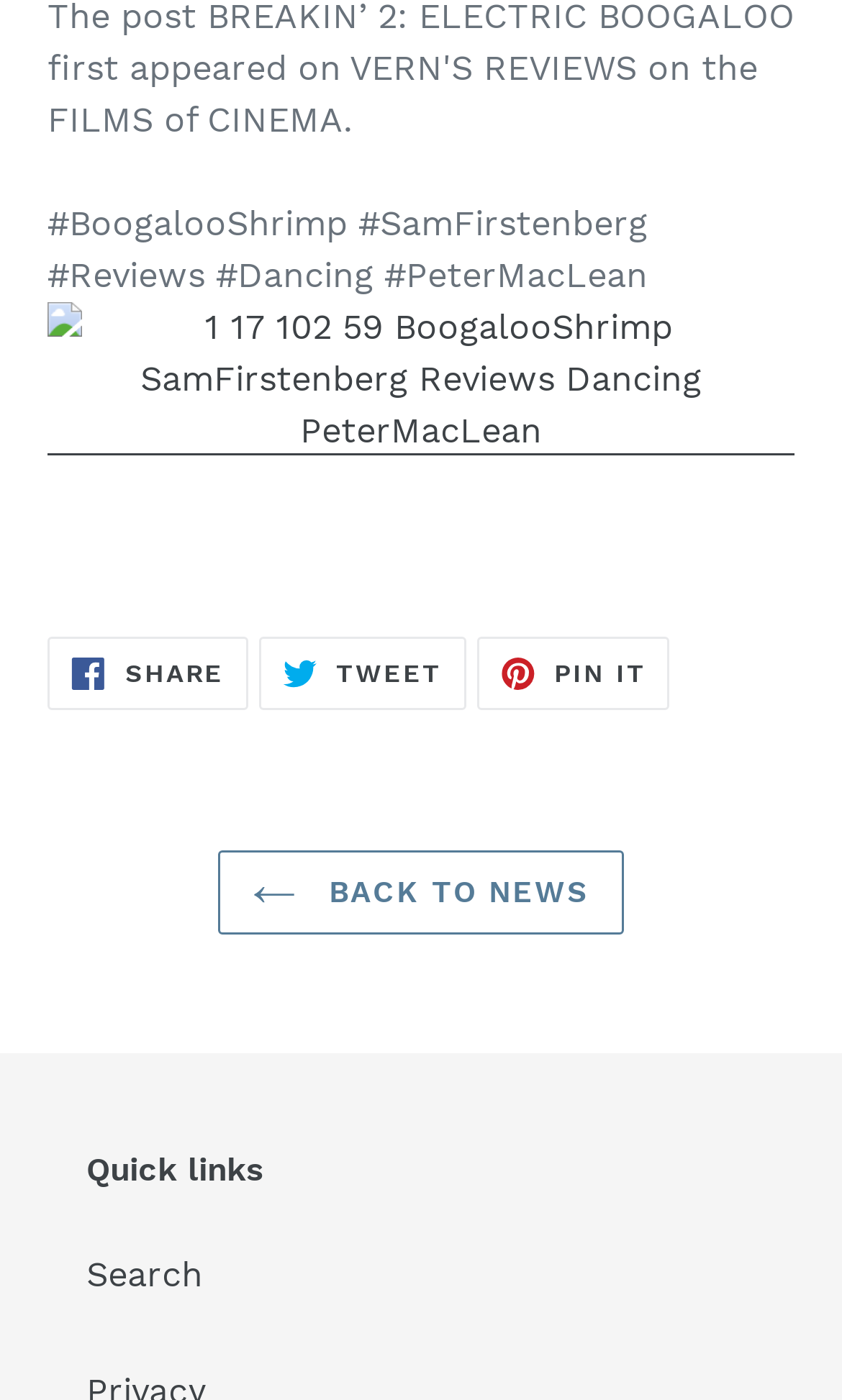How many social media platforms are available for sharing?
Examine the image and provide an in-depth answer to the question.

There are three links available for sharing on social media platforms, namely 'SHARE ON FACEBOOK', 'TWEET ON TWITTER', and 'PIN ON PINTEREST', which are located vertically below the main topic heading.